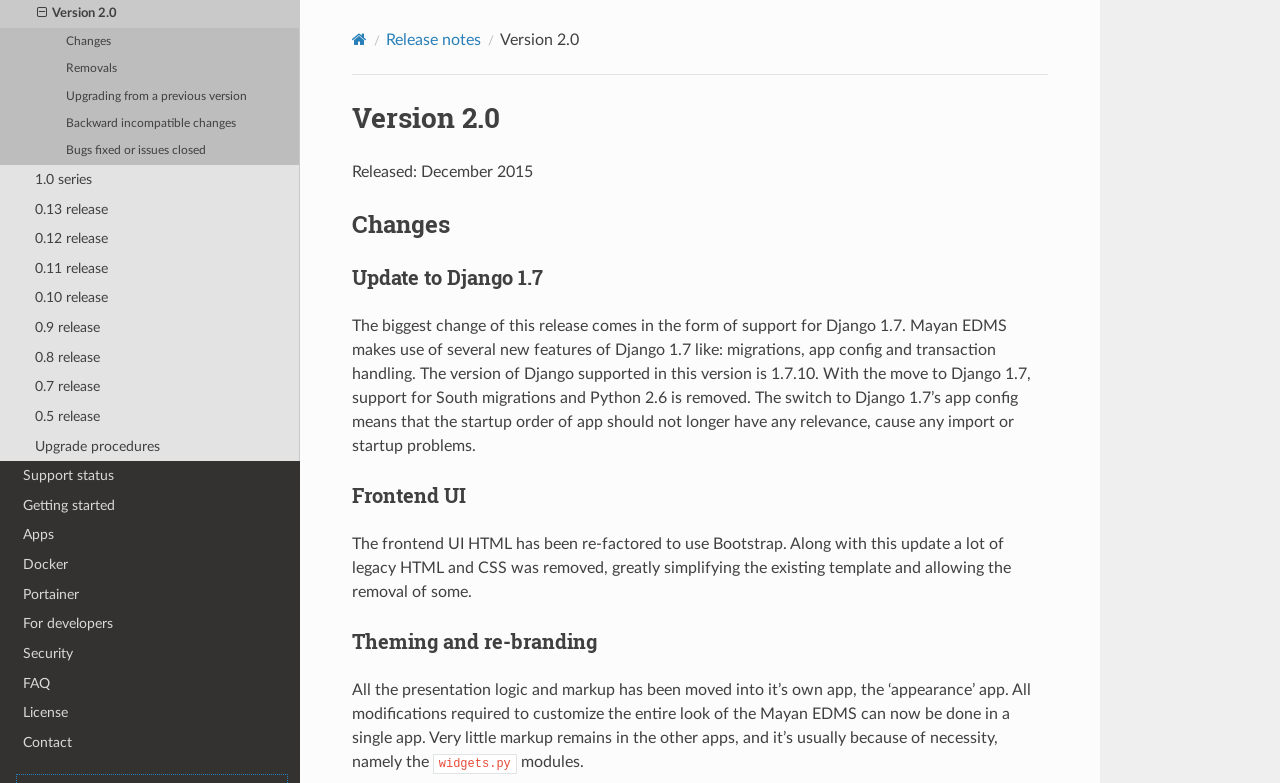Can you show the bounding box coordinates of the region to click on to complete the task described in the instruction: "Click the 'Changes' link"?

[0.0, 0.036, 0.234, 0.071]